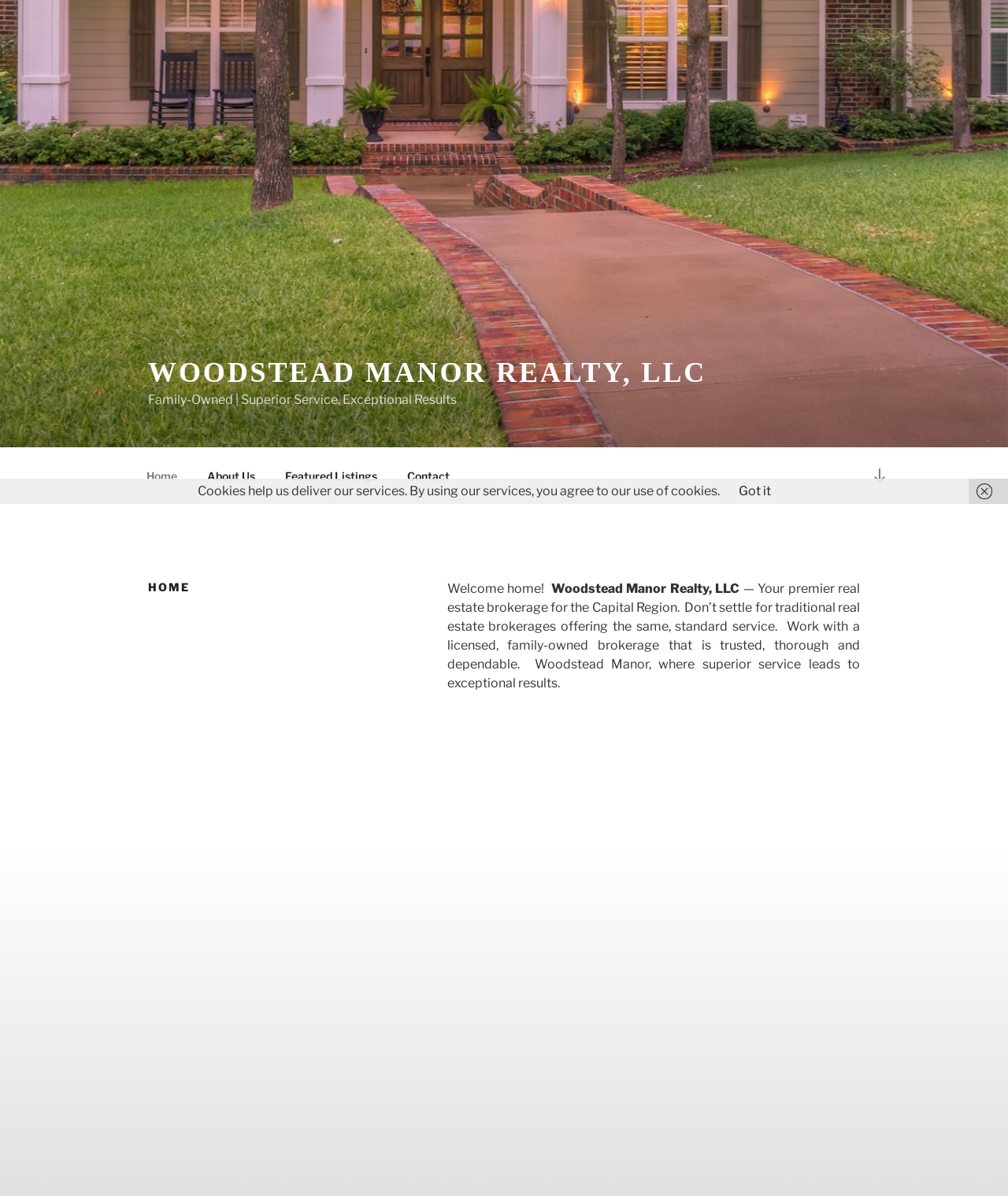Predict the bounding box of the UI element that fits this description: "Contact".

[0.39, 0.382, 0.459, 0.414]